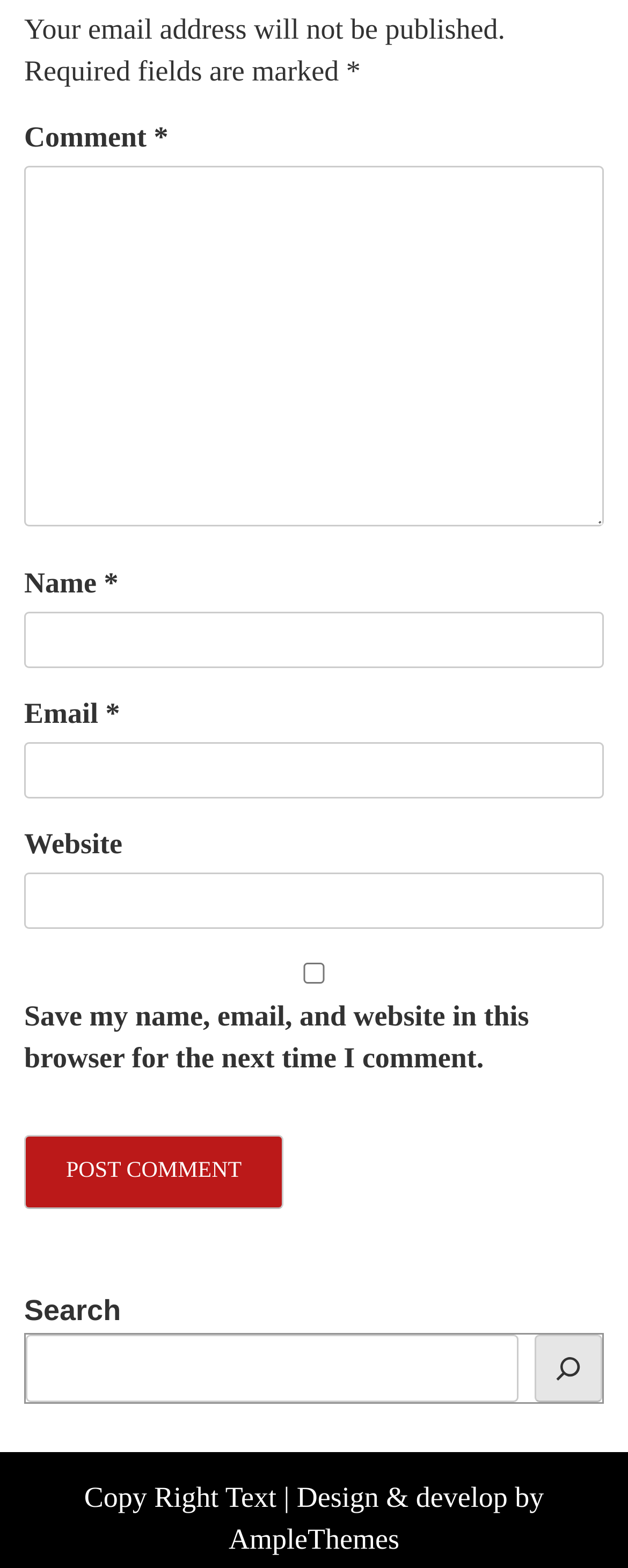Determine the bounding box coordinates of the UI element described by: "this British study".

None